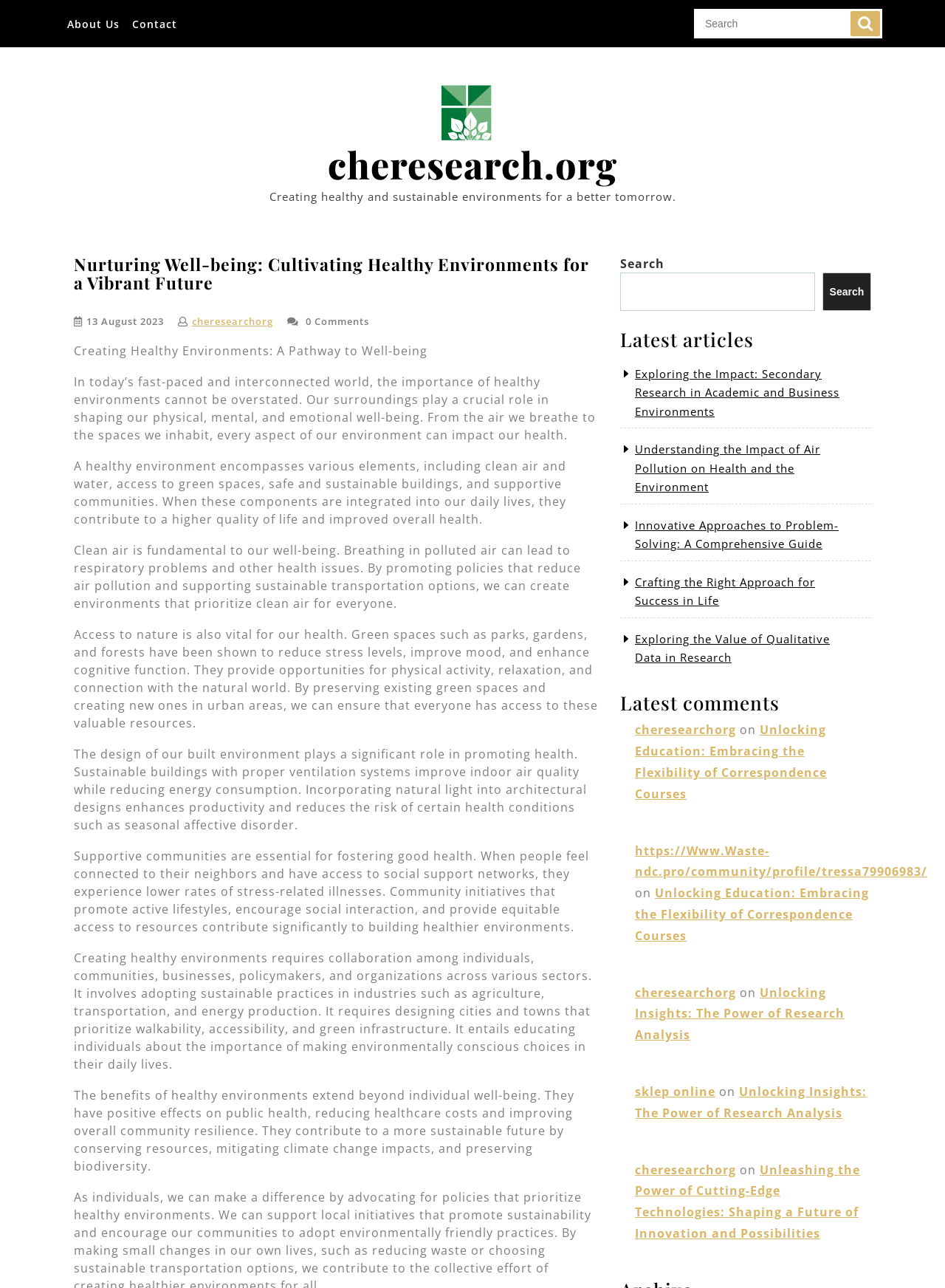Determine the bounding box coordinates of the clickable region to carry out the instruction: "Click on the Contact link".

[0.135, 0.009, 0.192, 0.028]